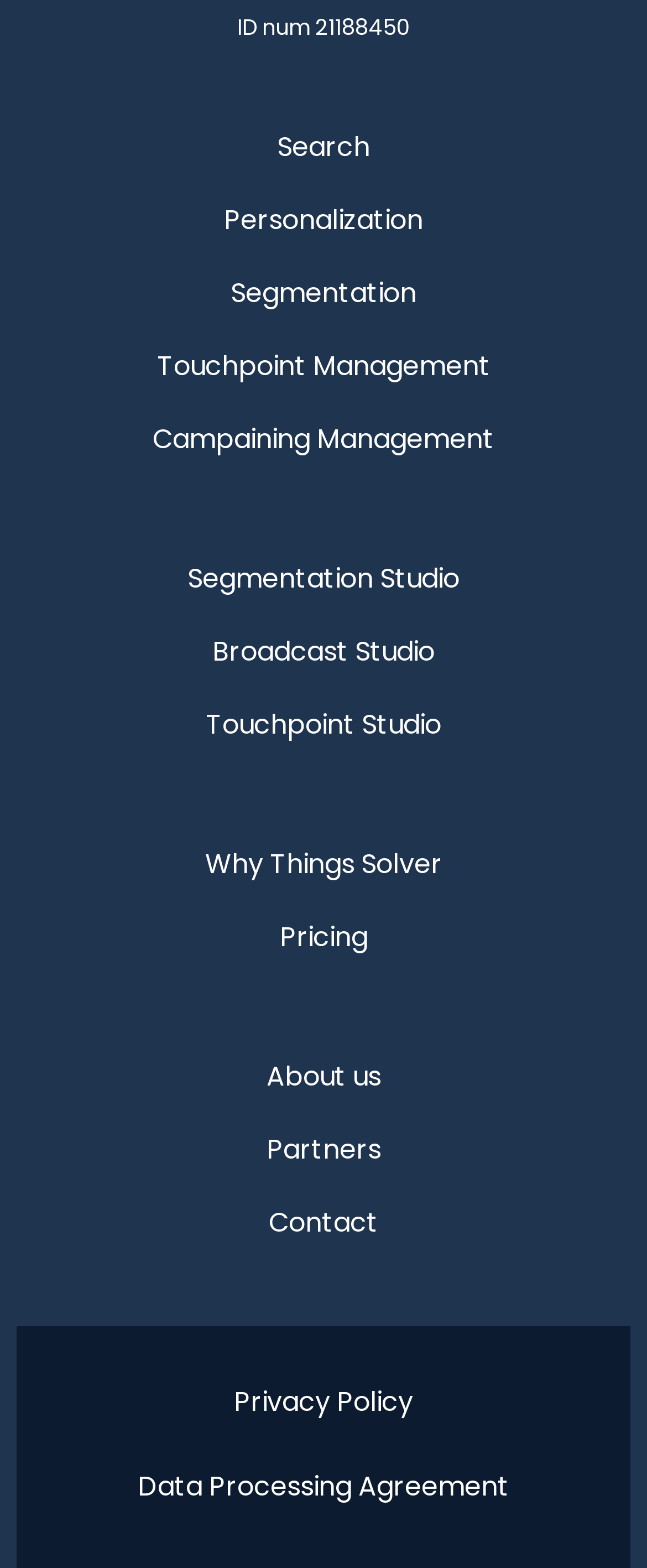Based on the image, please elaborate on the answer to the following question:
How many links are in the top navigation bar?

I counted the links in the top navigation bar, starting from 'Search' to 'Campaining Management', and found 9 links in total.